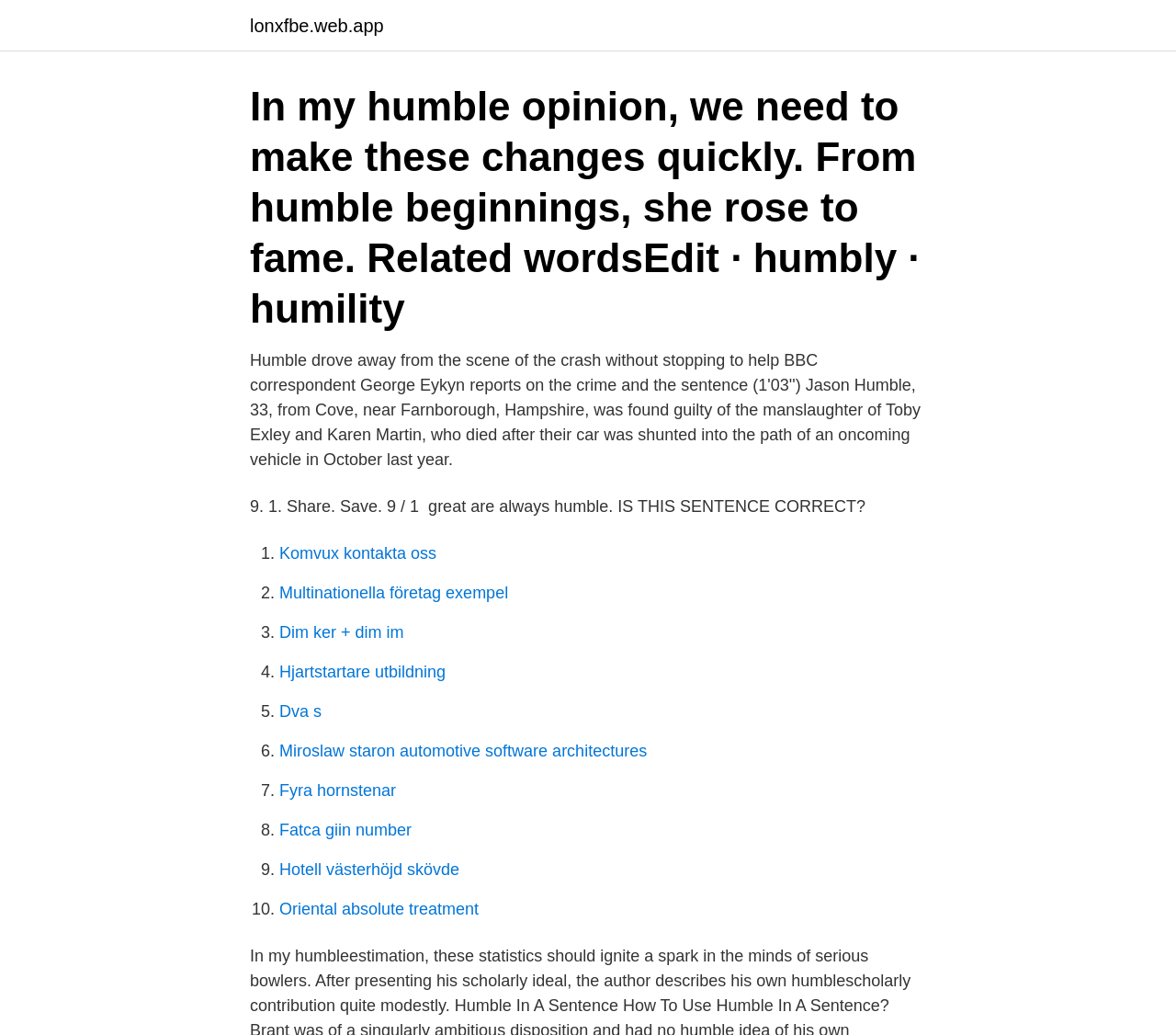Give a concise answer of one word or phrase to the question: 
What is the first link in the list?

Komvux kontakta oss